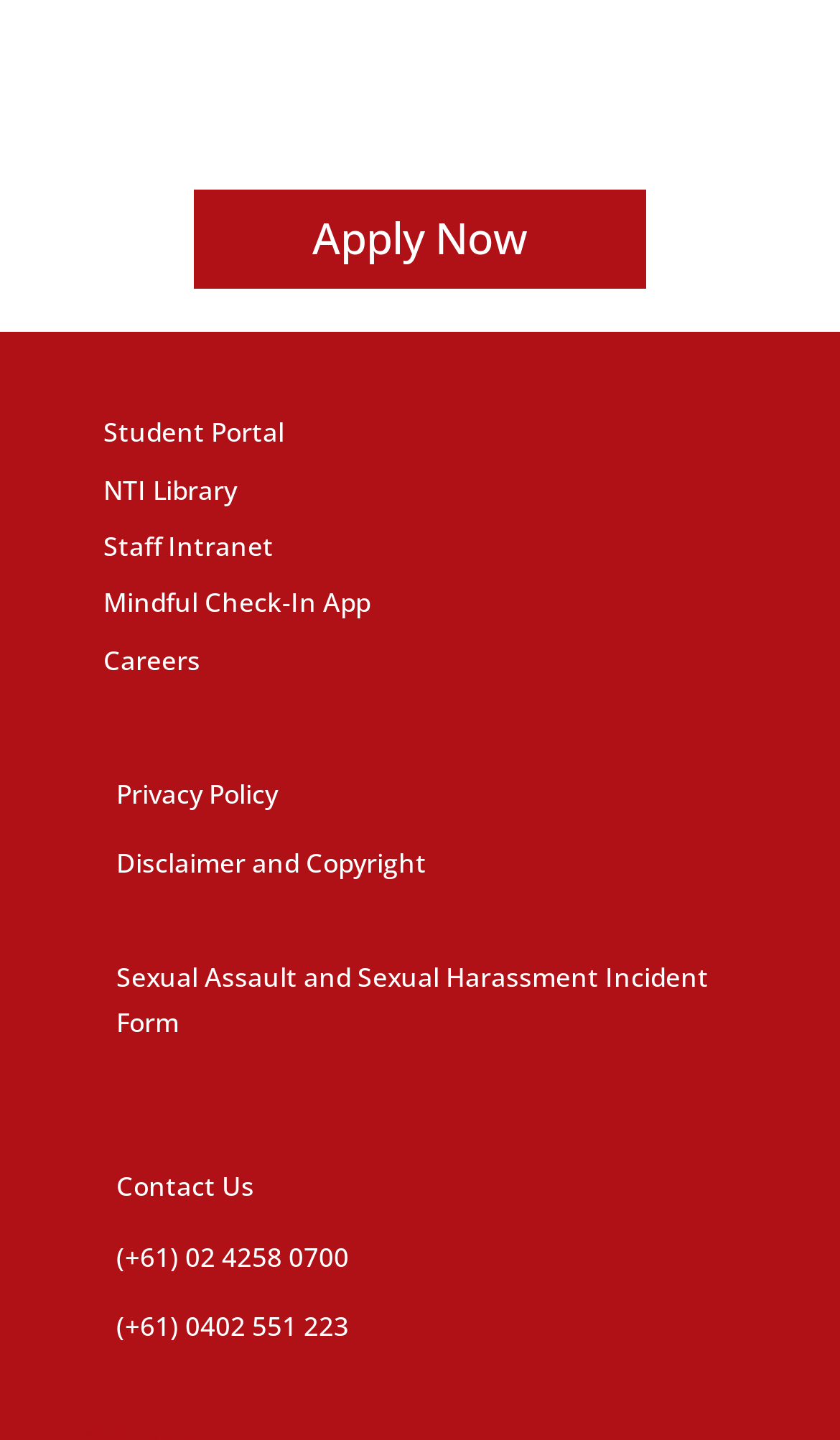Identify the bounding box coordinates of the region I need to click to complete this instruction: "Access the student portal".

[0.123, 0.288, 0.338, 0.313]